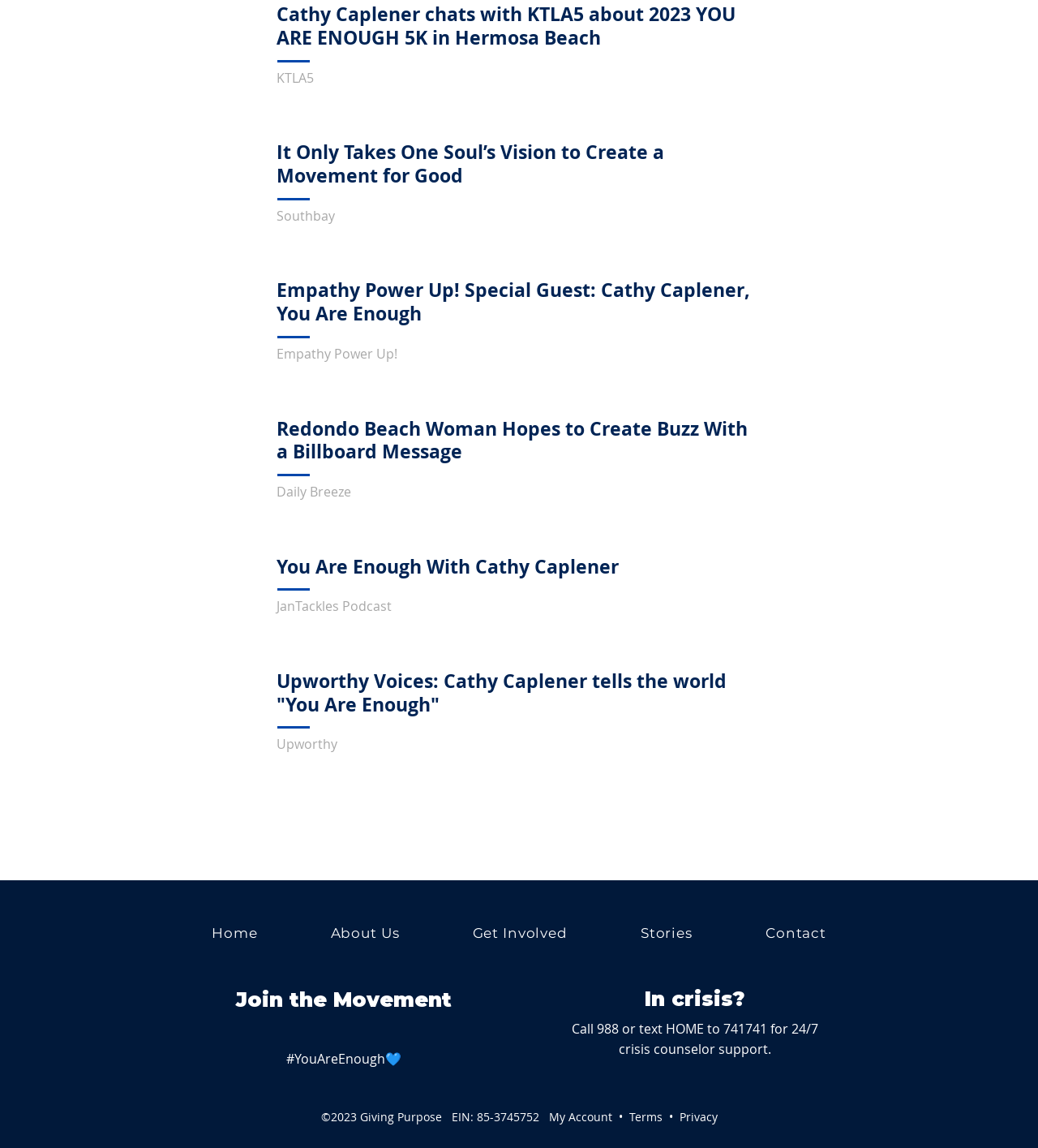Give a one-word or phrase response to the following question: What is the purpose of the '988' number?

Crisis counselor support